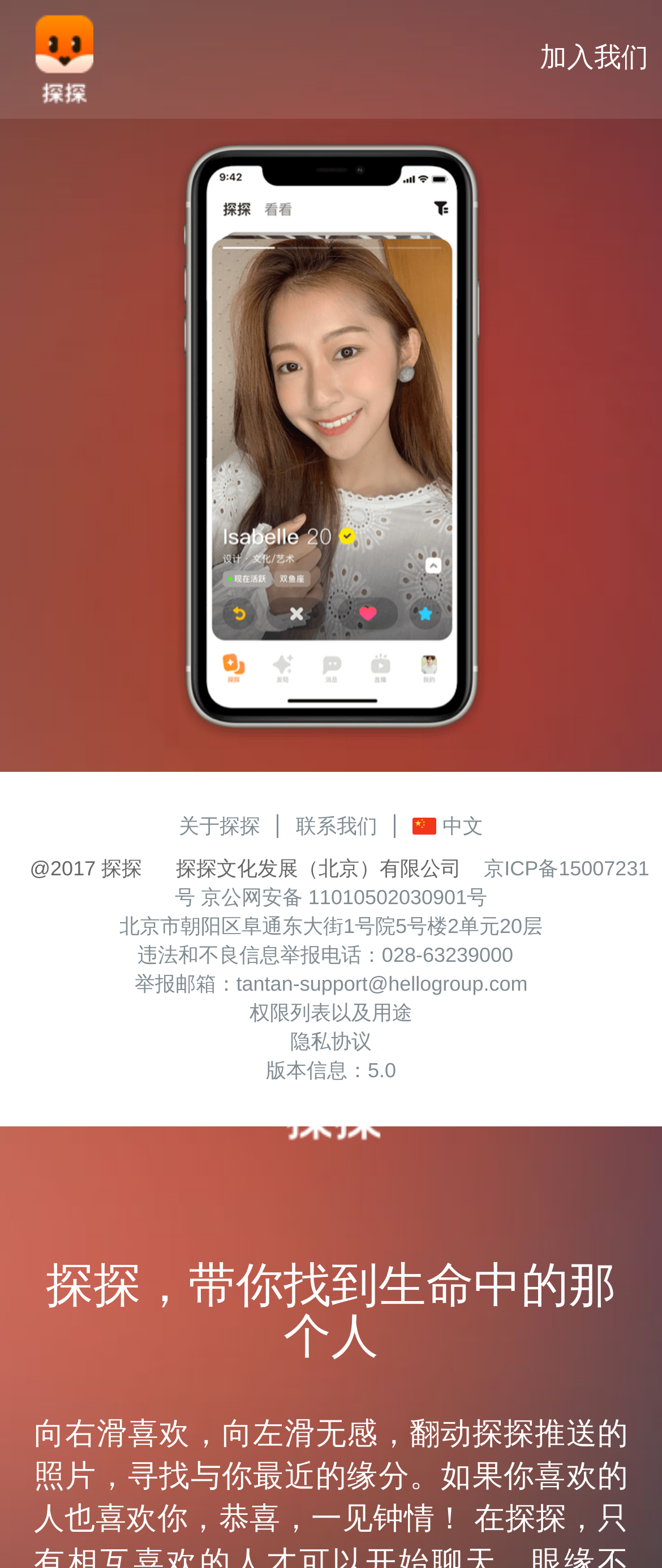Determine the bounding box coordinates of the clickable area required to perform the following instruction: "View Raw Materials department". The coordinates should be represented as four float numbers between 0 and 1: [left, top, right, bottom].

None